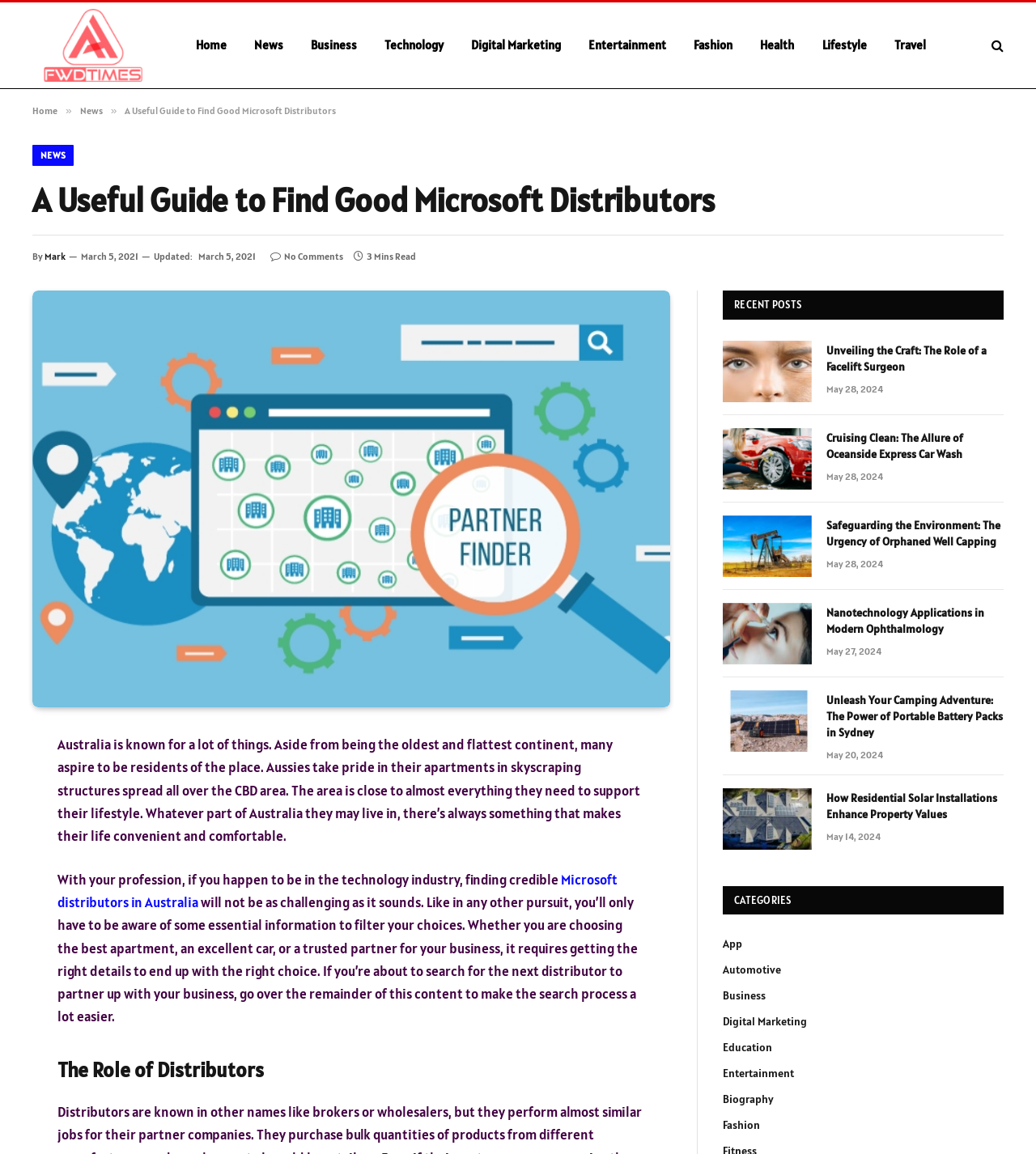Respond to the following query with just one word or a short phrase: 
What is the topic of the article?

Microsoft distributors in Australia